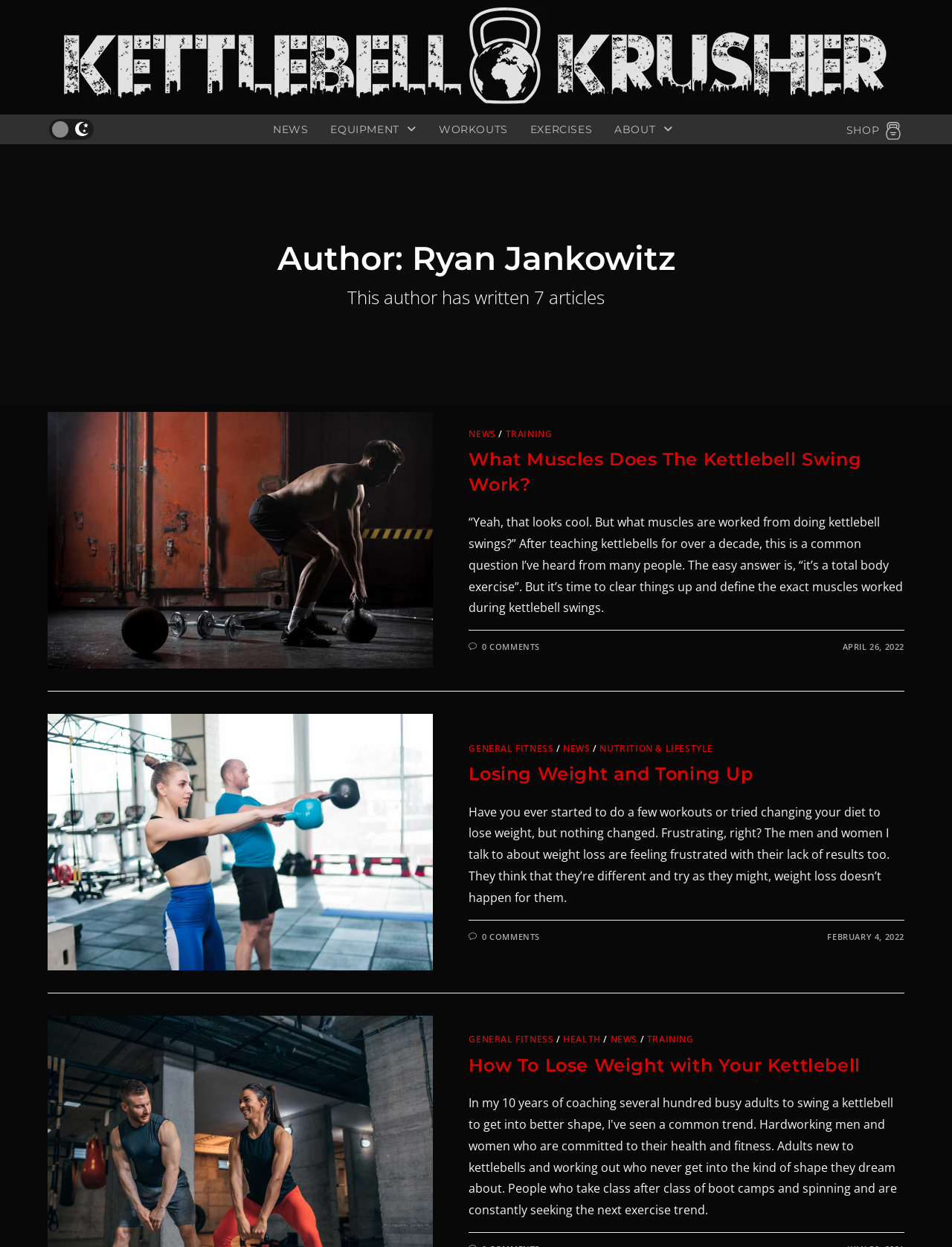Identify the bounding box coordinates for the element you need to click to achieve the following task: "Click on the link to read more about How To Lose Weight with Your Kettlebell". Provide the bounding box coordinates as four float numbers between 0 and 1, in the form [left, top, right, bottom].

[0.492, 0.845, 0.904, 0.863]